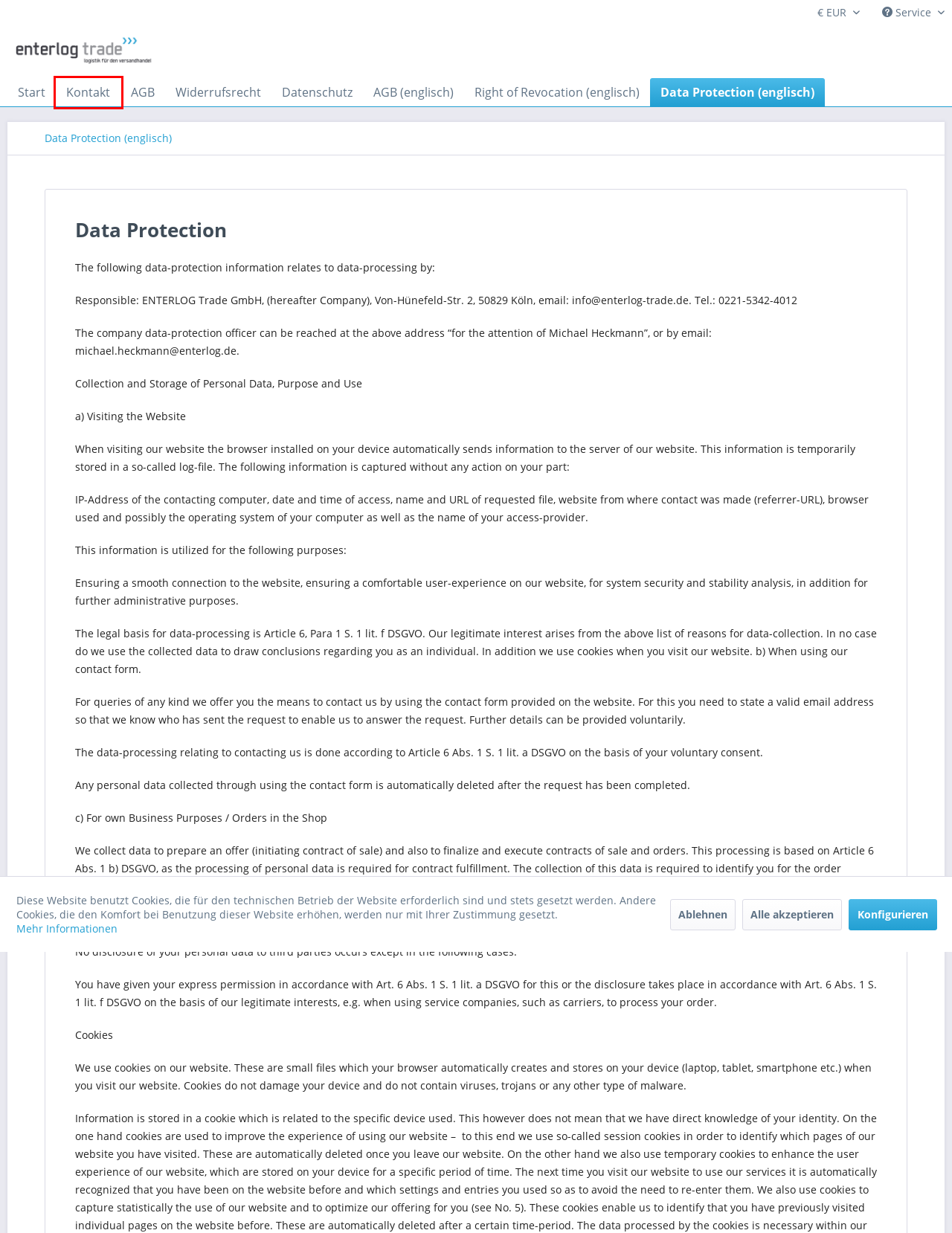Review the screenshot of a webpage that includes a red bounding box. Choose the webpage description that best matches the new webpage displayed after clicking the element within the bounding box. Here are the candidates:
A. Kontaktformular | enterlog-trade.de
B. Right of Revocation (englisch) | enterlog-trade.de
C. Datenschutz | enterlog-trade.de
D. AGB (englisch) | enterlog-trade.de
E. Impressum | enterlog-trade.de
F. enterlog-trade.de
G. AGB | enterlog-trade.de
H. Widerrufsrecht | enterlog-trade.de

A